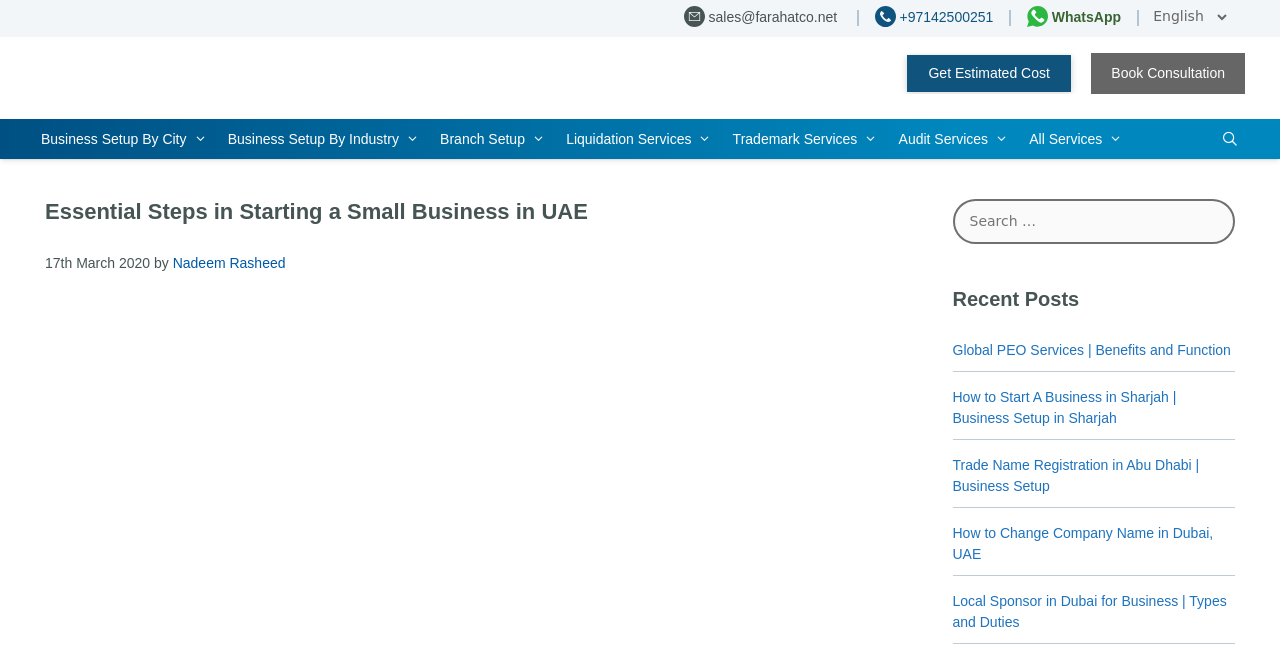Generate a comprehensive description of the webpage content.

This webpage is about starting a small business in the UAE and provides essential steps to succeed. At the top, there is a banner with the site's name and a navigation menu with various links to different business setup services, such as by city, industry, and type of firm. Below the navigation menu, there is a section with contact information, including a phone number, WhatsApp, and email address, accompanied by small icons.

The main content of the page is divided into two columns. On the left, there is a heading "Essential Steps in Starting a Small Business in UAE" followed by an article with a publication date and author's name. The article provides guidance on the necessary steps to start a small business in the UAE.

On the right, there is a complementary section with a search bar and a heading "Recent Posts" followed by a list of links to recent articles related to business setup and services in the UAE, such as global PEO services, business setup in Sharjah, and trade name registration in Abu Dhabi.

At the bottom of the page, there are more links to various business services, including audit services, trademark services, and liquidation services. Overall, the webpage provides a wealth of information and resources for individuals looking to start a small business in the UAE.